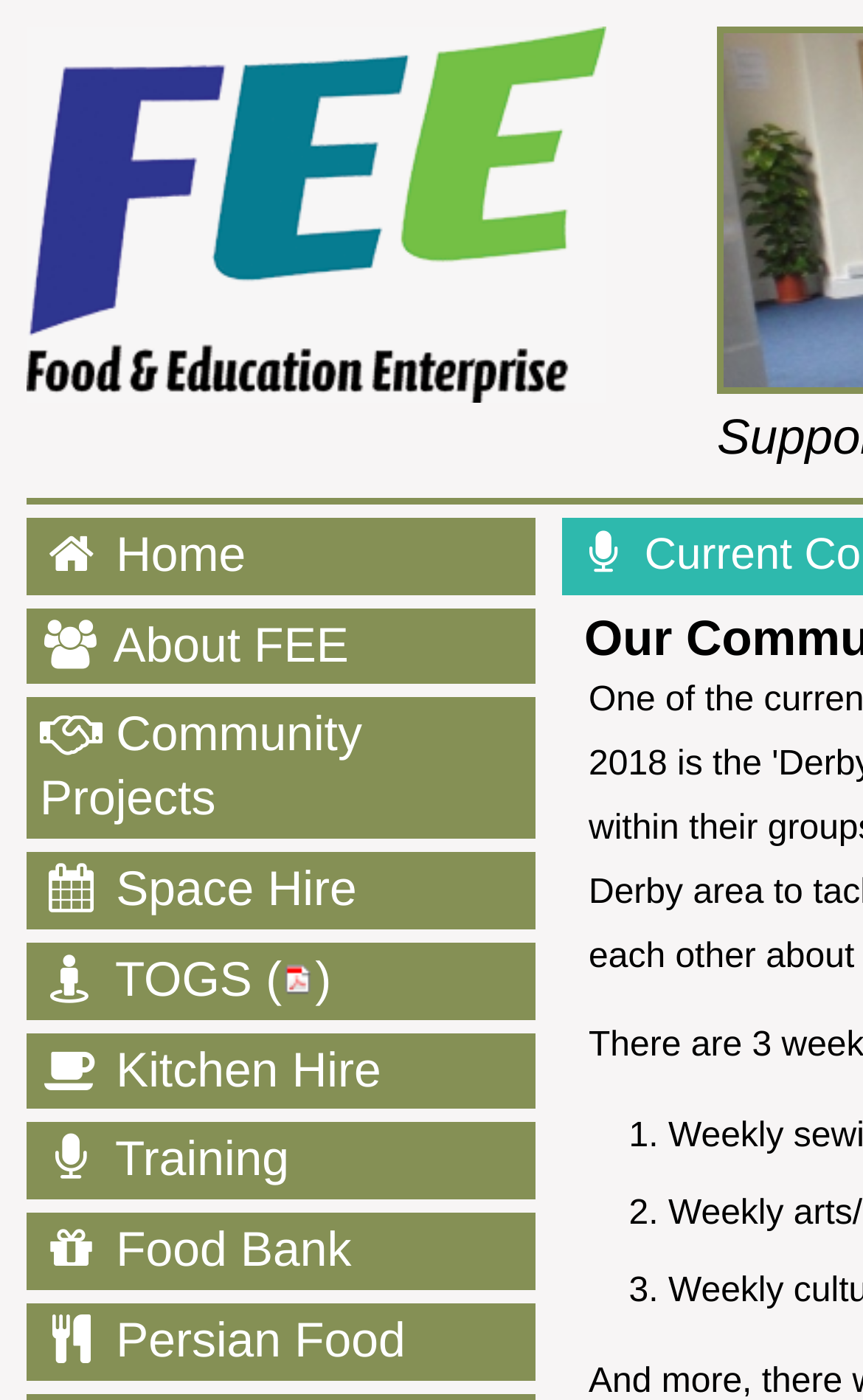Predict the bounding box coordinates of the UI element that matches this description: "About FEE". The coordinates should be in the format [left, top, right, bottom] with each value between 0 and 1.

[0.031, 0.434, 0.621, 0.489]